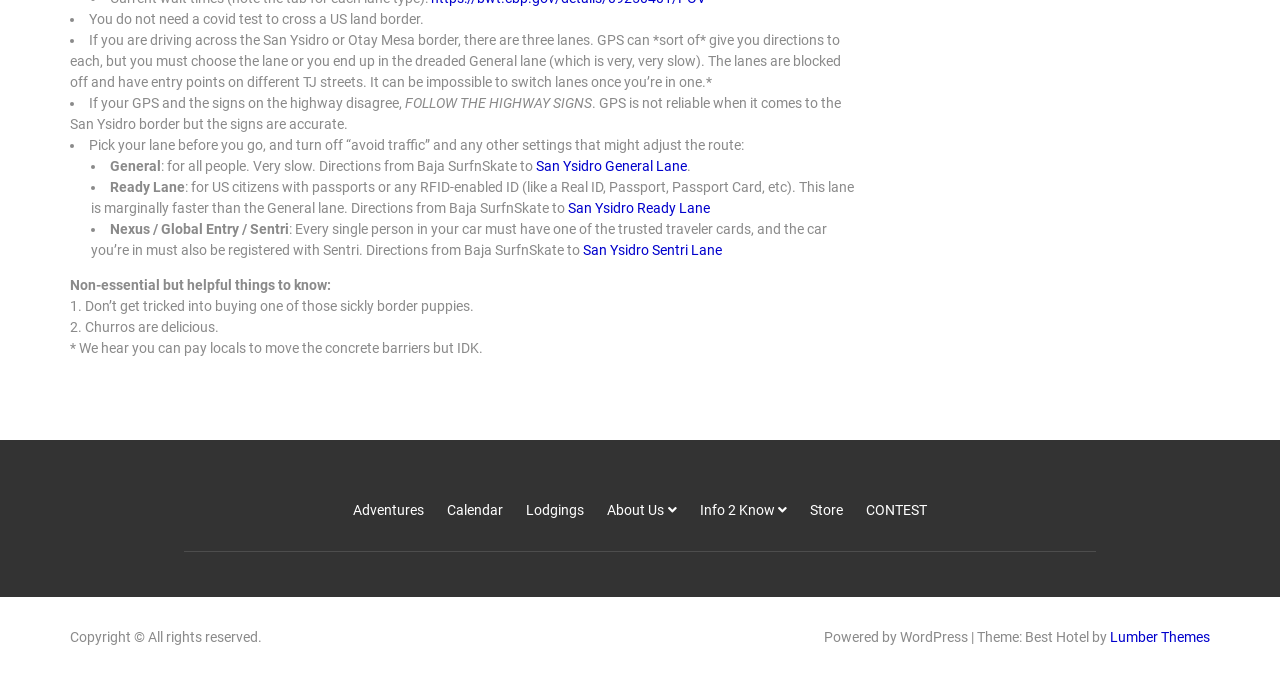Locate the bounding box coordinates of the element that should be clicked to execute the following instruction: "Click on the 'San Ysidro Ready Lane' link".

[0.444, 0.296, 0.555, 0.319]